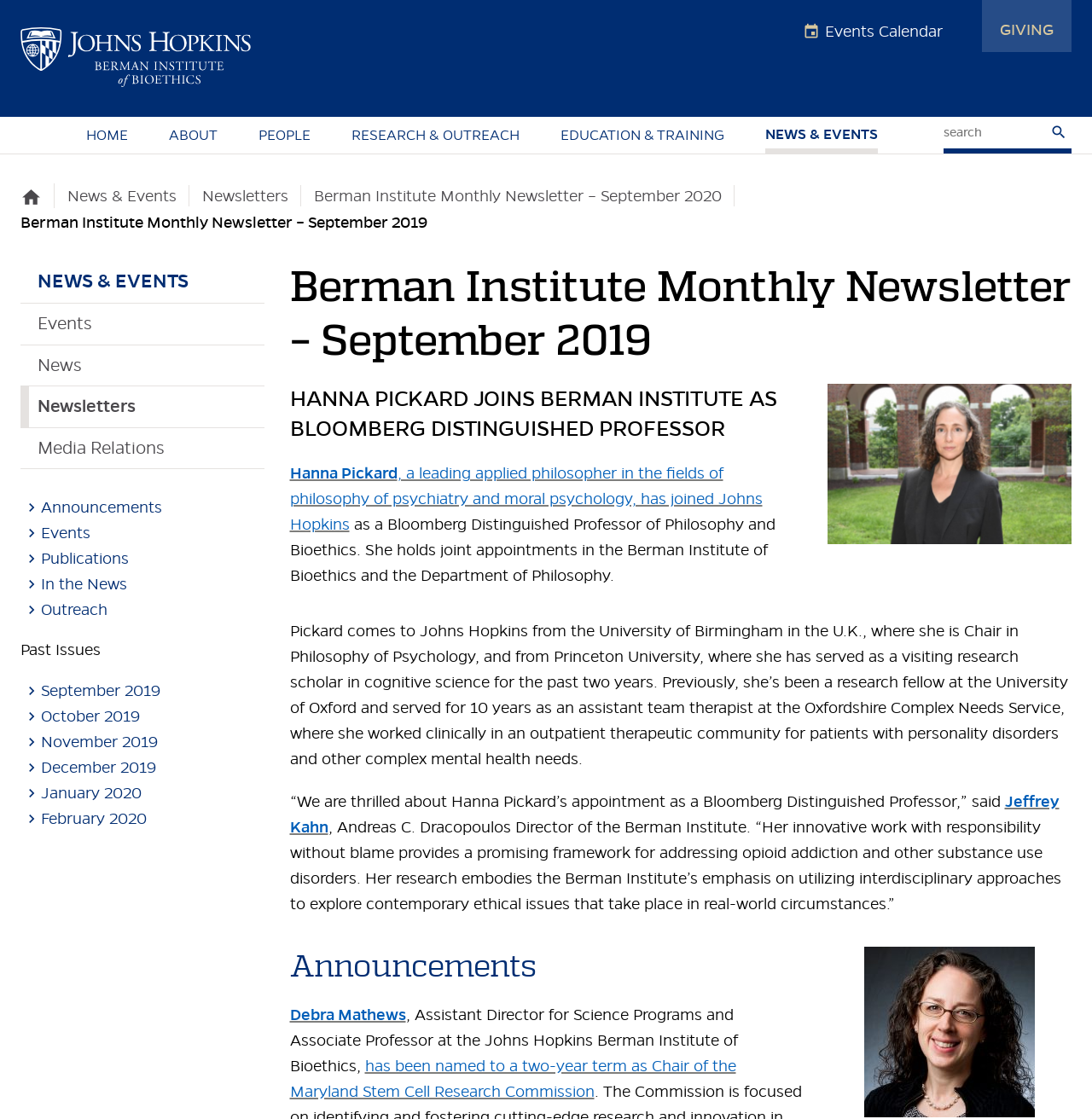Who is the author of the first article?
Based on the image, give a one-word or short phrase answer.

Not specified